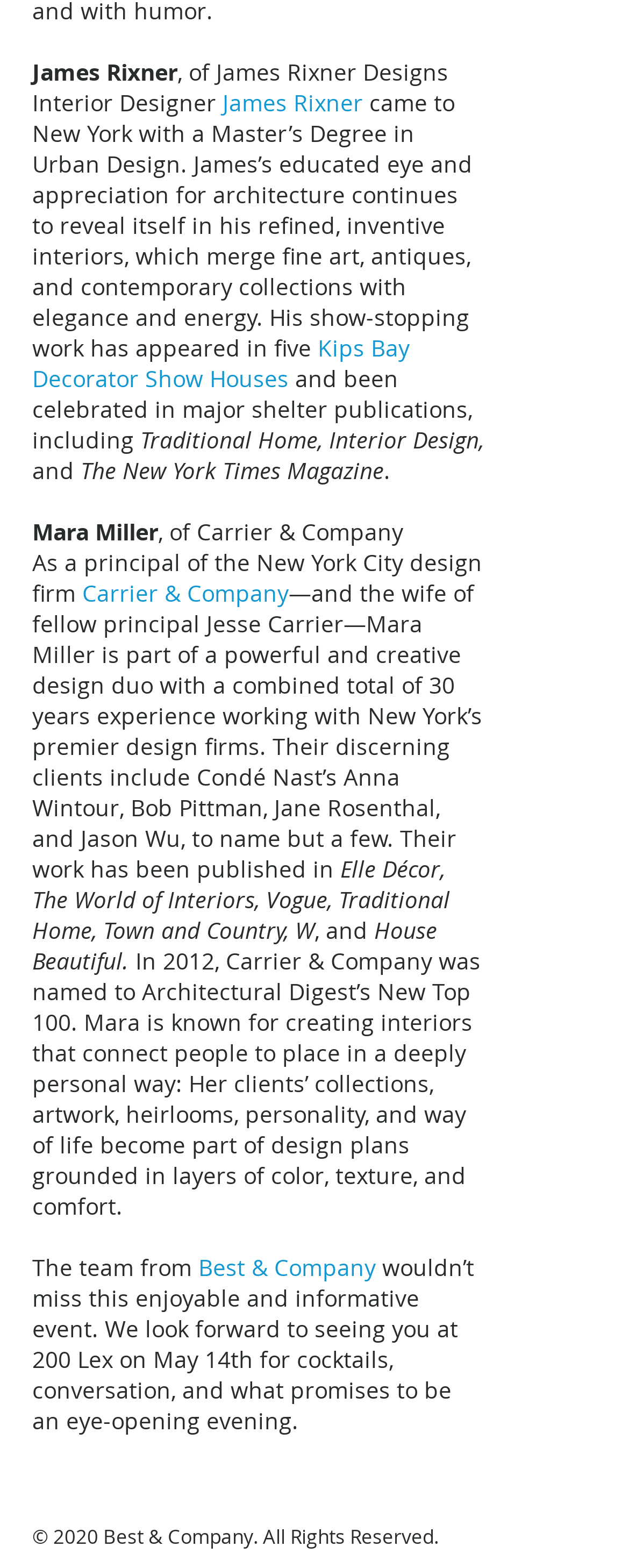Identify the bounding box coordinates of the element that should be clicked to fulfill this task: "Click on James Rixner's name". The coordinates should be provided as four float numbers between 0 and 1, i.e., [left, top, right, bottom].

[0.354, 0.056, 0.577, 0.075]